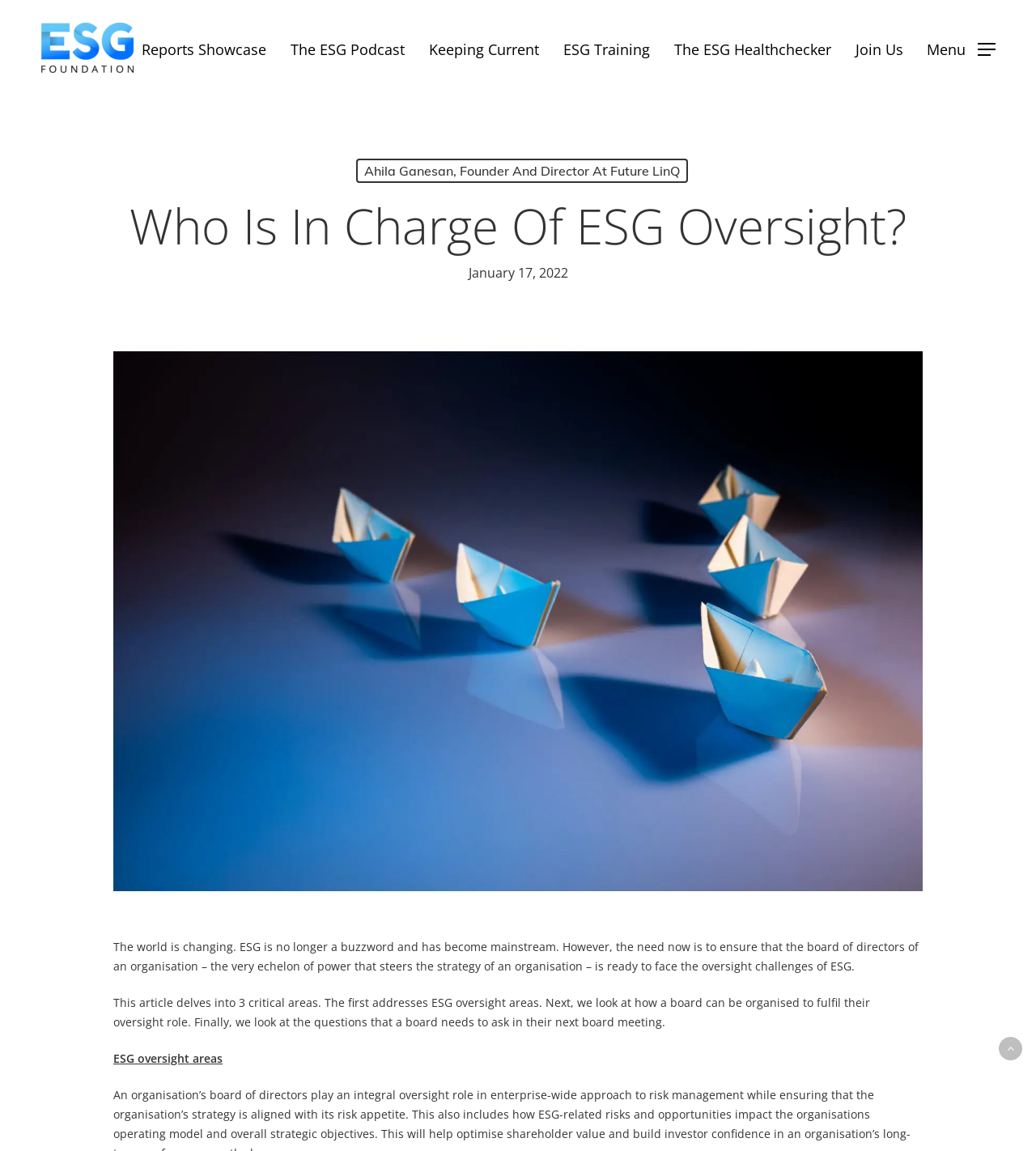How many links are there in the top navigation menu?
Based on the image, answer the question with as much detail as possible.

I found the answer by counting the link elements in the top navigation menu, which are 'Reports Showcase', 'The ESG Podcast', 'Keeping Current', 'ESG Training', 'The ESG Healthchecker', and 'Join Us'.